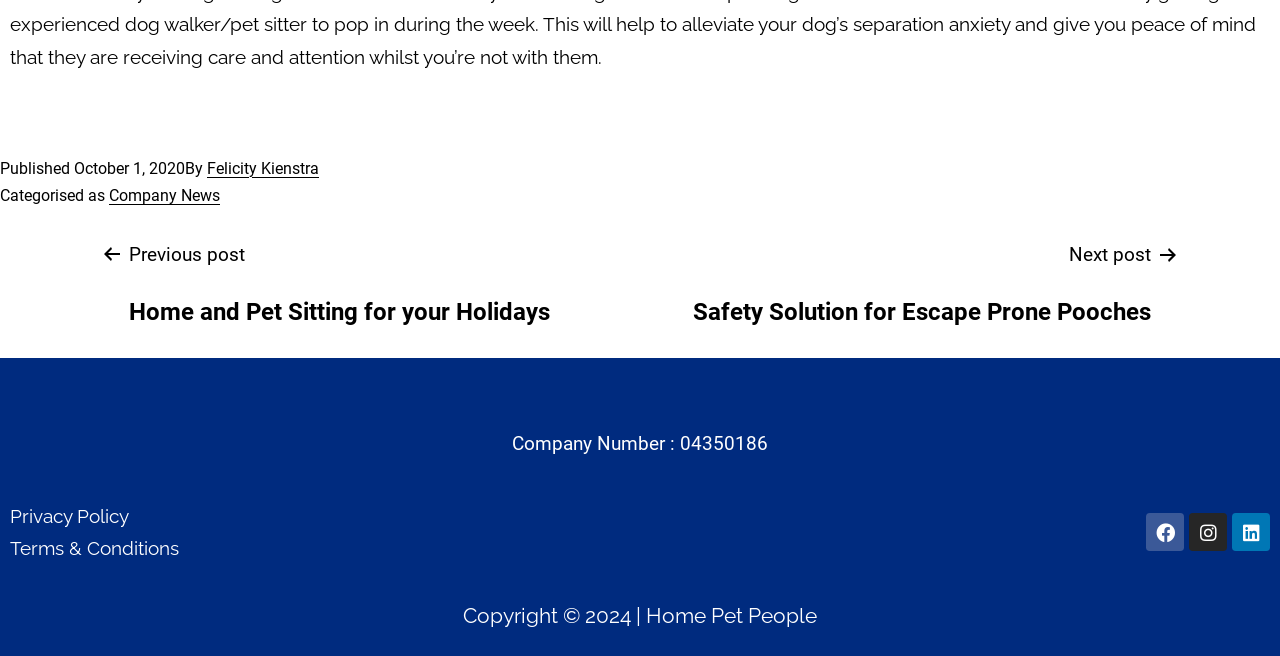Provide your answer to the question using just one word or phrase: What is the category of the current post?

Company News